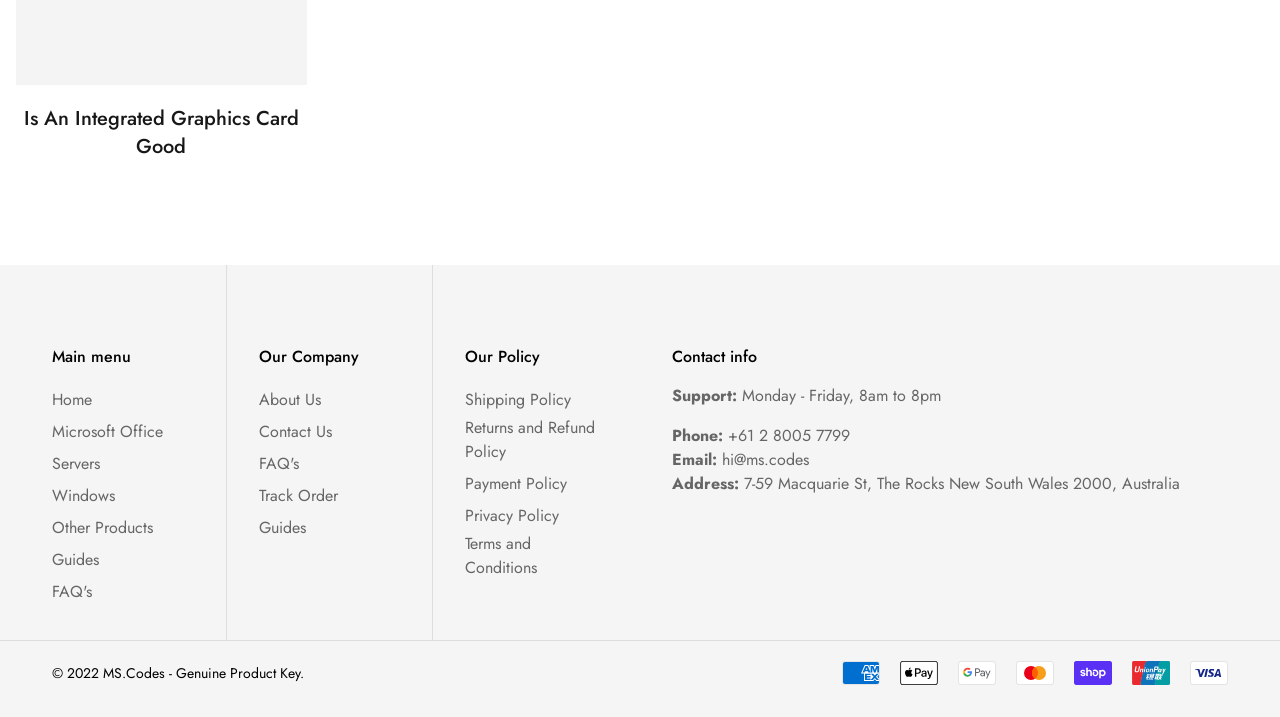What is the main topic of the webpage?
Please answer the question as detailed as possible based on the image.

The main topic of the webpage is 'Is An Integrated Graphics Card Good' which is indicated by the heading element at the top of the webpage.